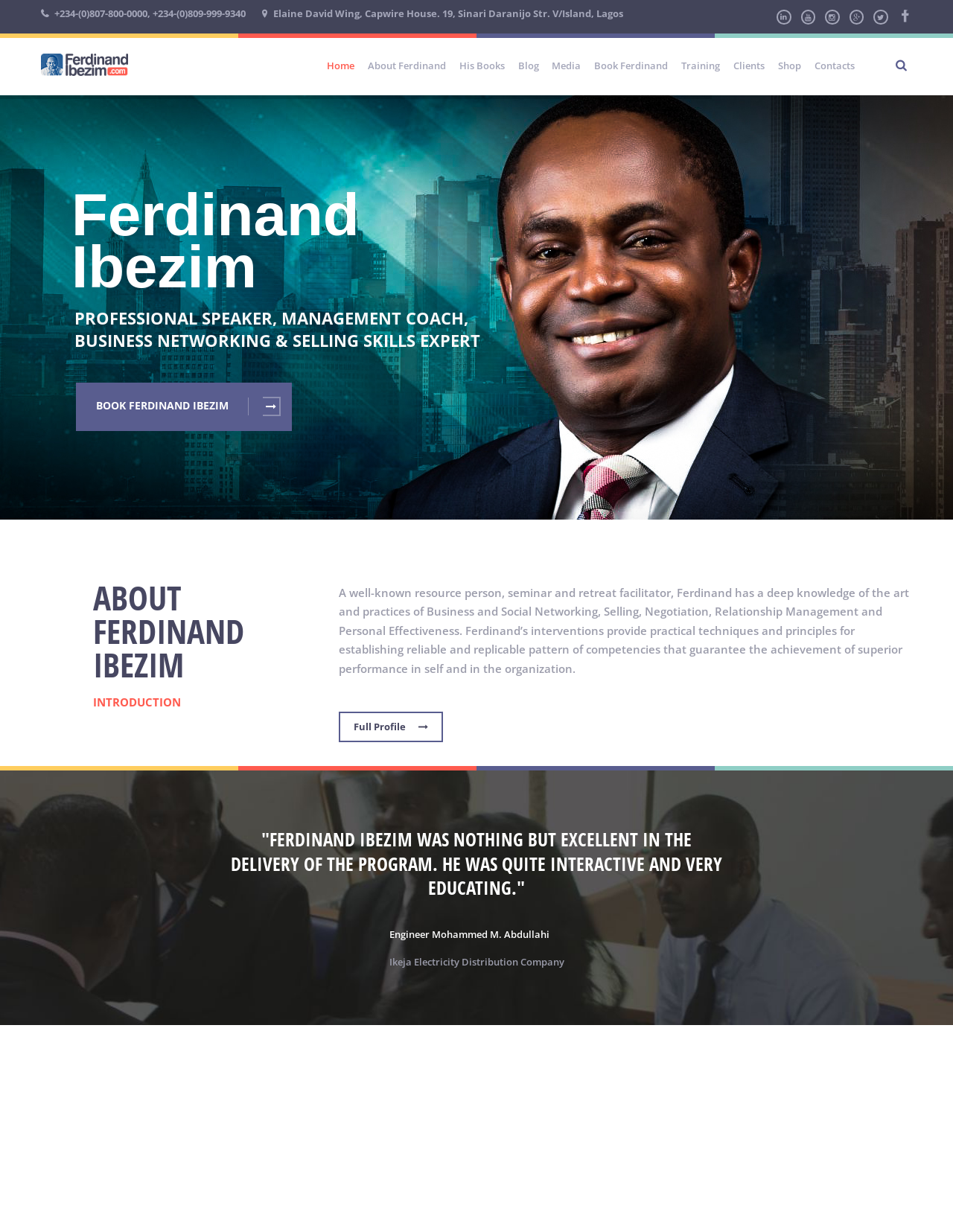Use a single word or phrase to answer the following:
Who is the person quoted in the testimonial?

Engineer Mohammed M. Abdullahi